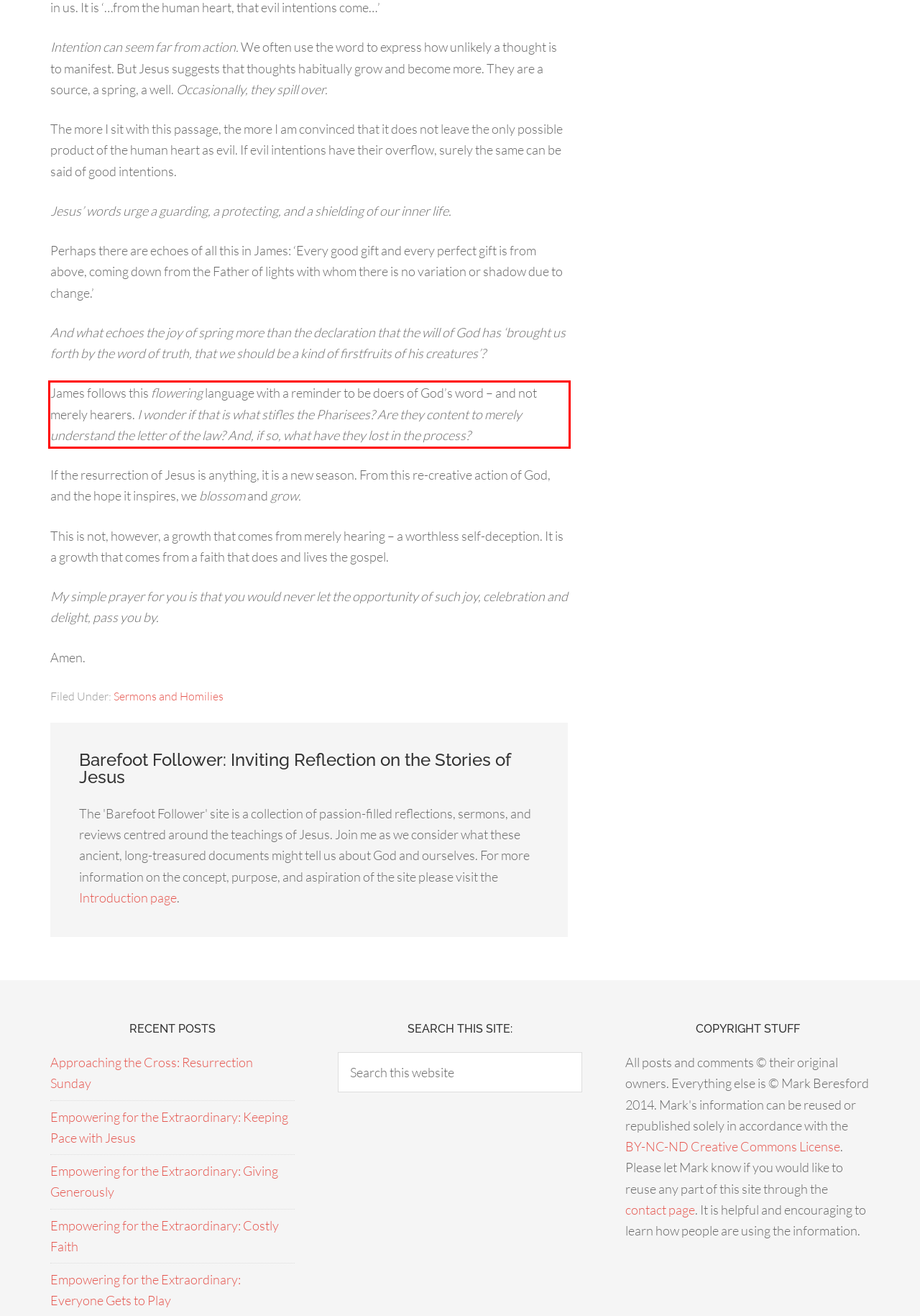Given a screenshot of a webpage with a red bounding box, extract the text content from the UI element inside the red bounding box.

James follows this flowering language with a reminder to be doers of God’s word – and not merely hearers. I wonder if that is what stifles the Pharisees? Are they content to merely understand the letter of the law? And, if so, what have they lost in the process?